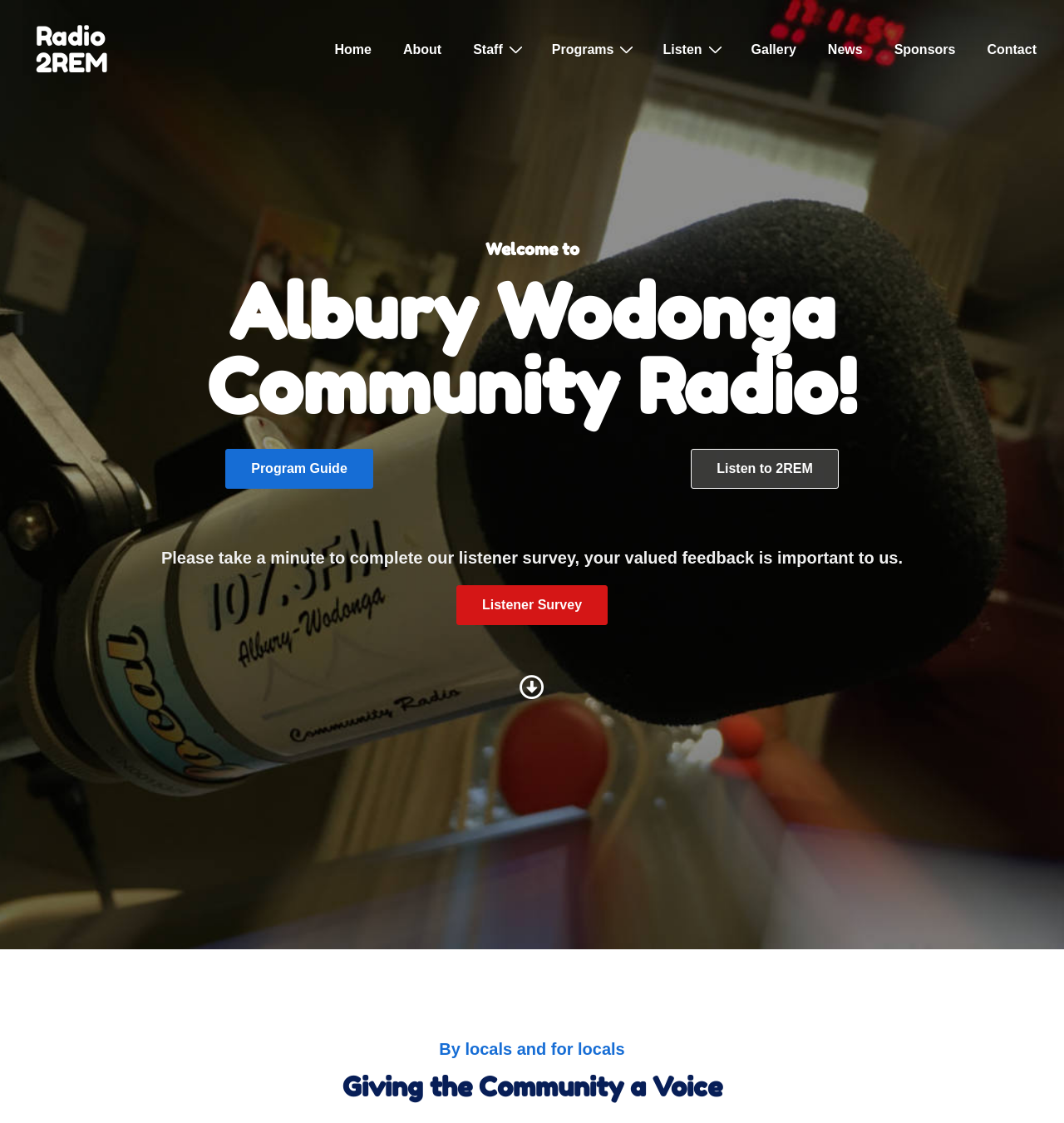Create a detailed summary of all the visual and textual information on the webpage.

The webpage is for Radio 2REM, an Albury Wodonga community radio station. At the top left, there is a link to the radio station's homepage, "Radio 2REM". Next to it, there is a main navigation menu with seven links: "Home", "About", "Staff", "Programs", "Listen", "Gallery", and "News", followed by "Sponsors" and "Contact". Each of the links "Staff", "Programs", and "Listen" has a dropdown menu, indicated by a small image.

Below the navigation menu, there are two headings that welcome visitors to the Albury Wodonga Community Radio station. Underneath, there are two prominent buttons: "Program Guide" and "Listen to 2REM", which are centered on the page.

Further down, there is a heading that invites visitors to complete a listener survey, with a button to access the survey. Below this, there is a link to an unknown destination, and at the very bottom of the page, there are two headings that describe the radio station's mission: "By locals and for locals" and "Giving the Community a Voice".